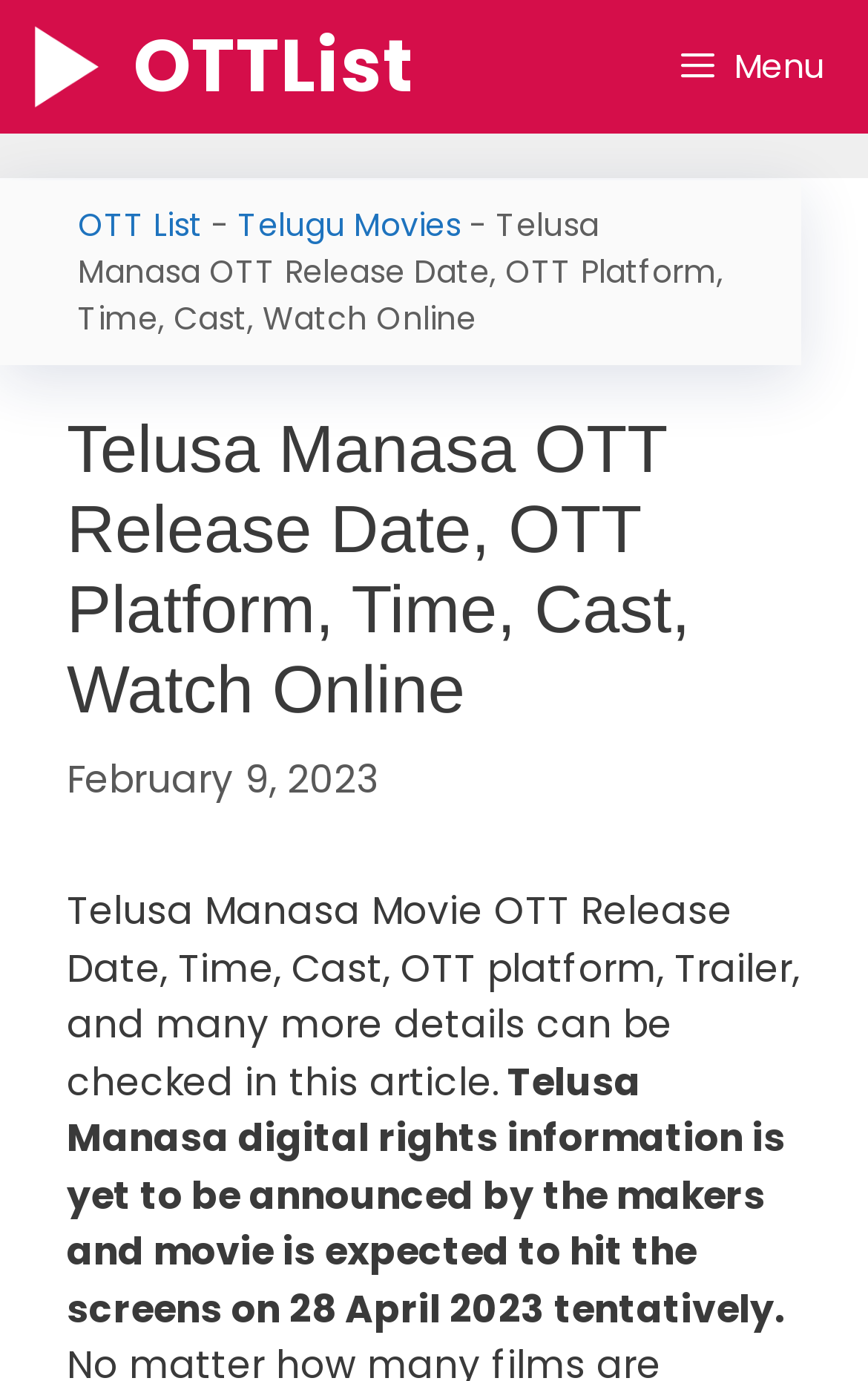How many links are present in the breadcrumbs navigation?
Analyze the image and deliver a detailed answer to the question.

The number of links present in the breadcrumbs navigation can be found by counting the link elements within the breadcrumbs navigation element on the webpage, which are 'OTT List', 'Telugu Movies', and 'Telusa Manasa OTT Release Date, OTT Platform, Time, Cast, Watch Online'.